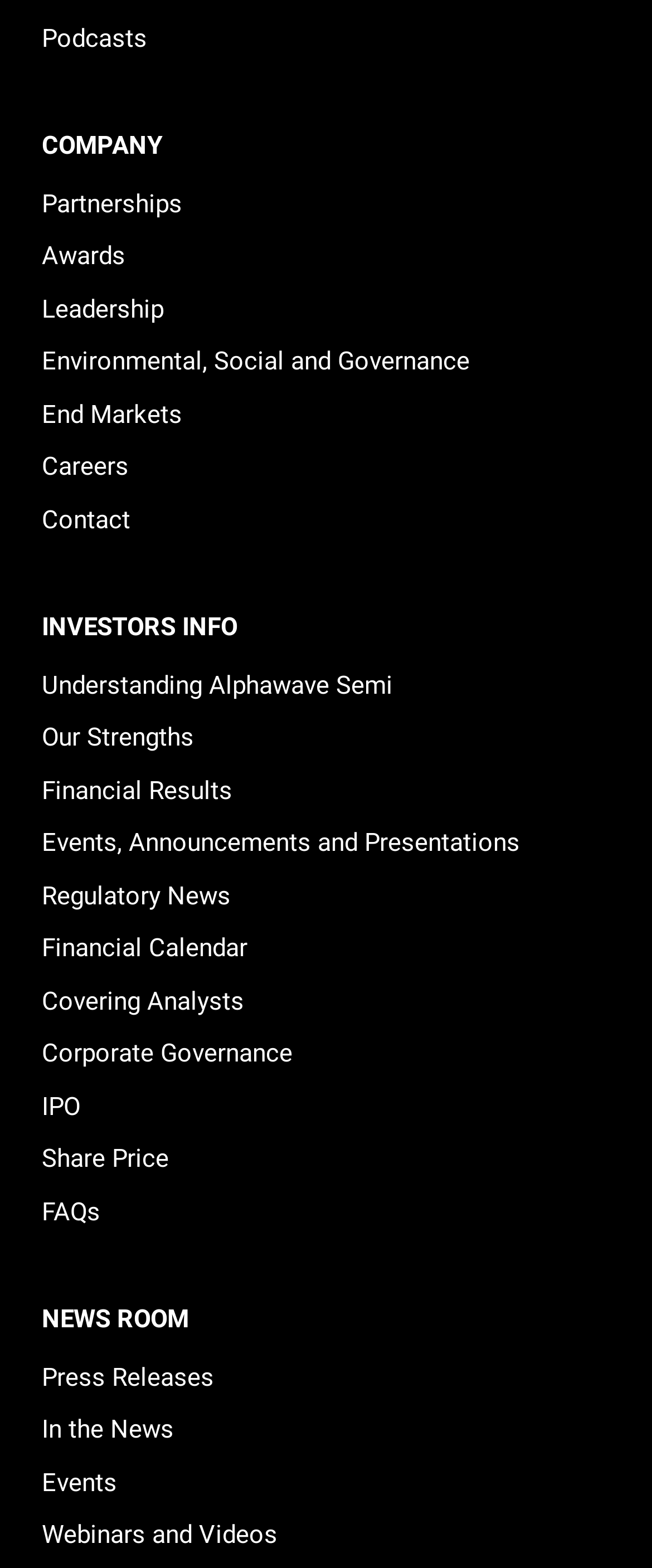Please identify the bounding box coordinates of the clickable area that will allow you to execute the instruction: "Watch Videos".

None